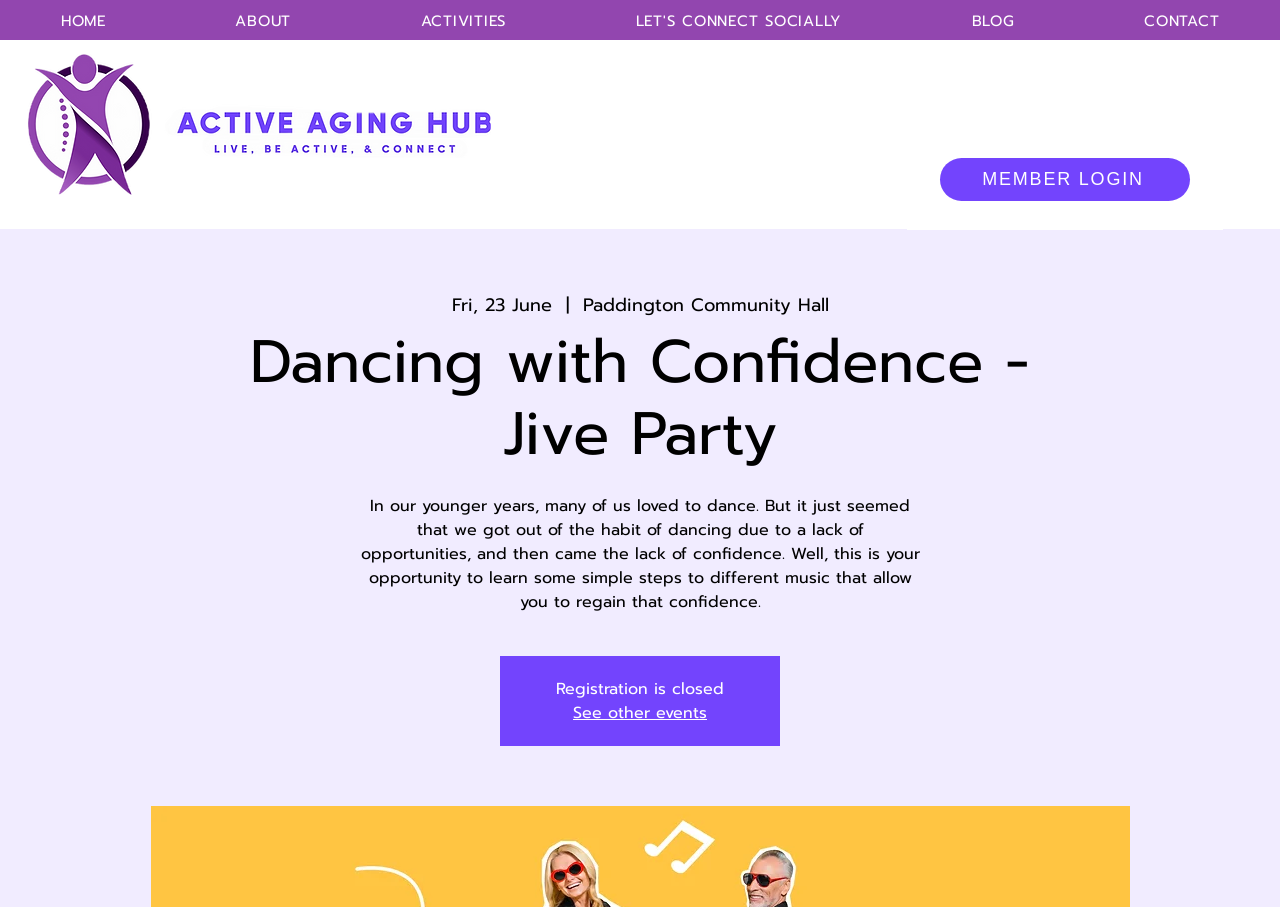Provide the bounding box coordinates for the area that should be clicked to complete the instruction: "go to home page".

[0.0, 0.0, 0.13, 0.046]